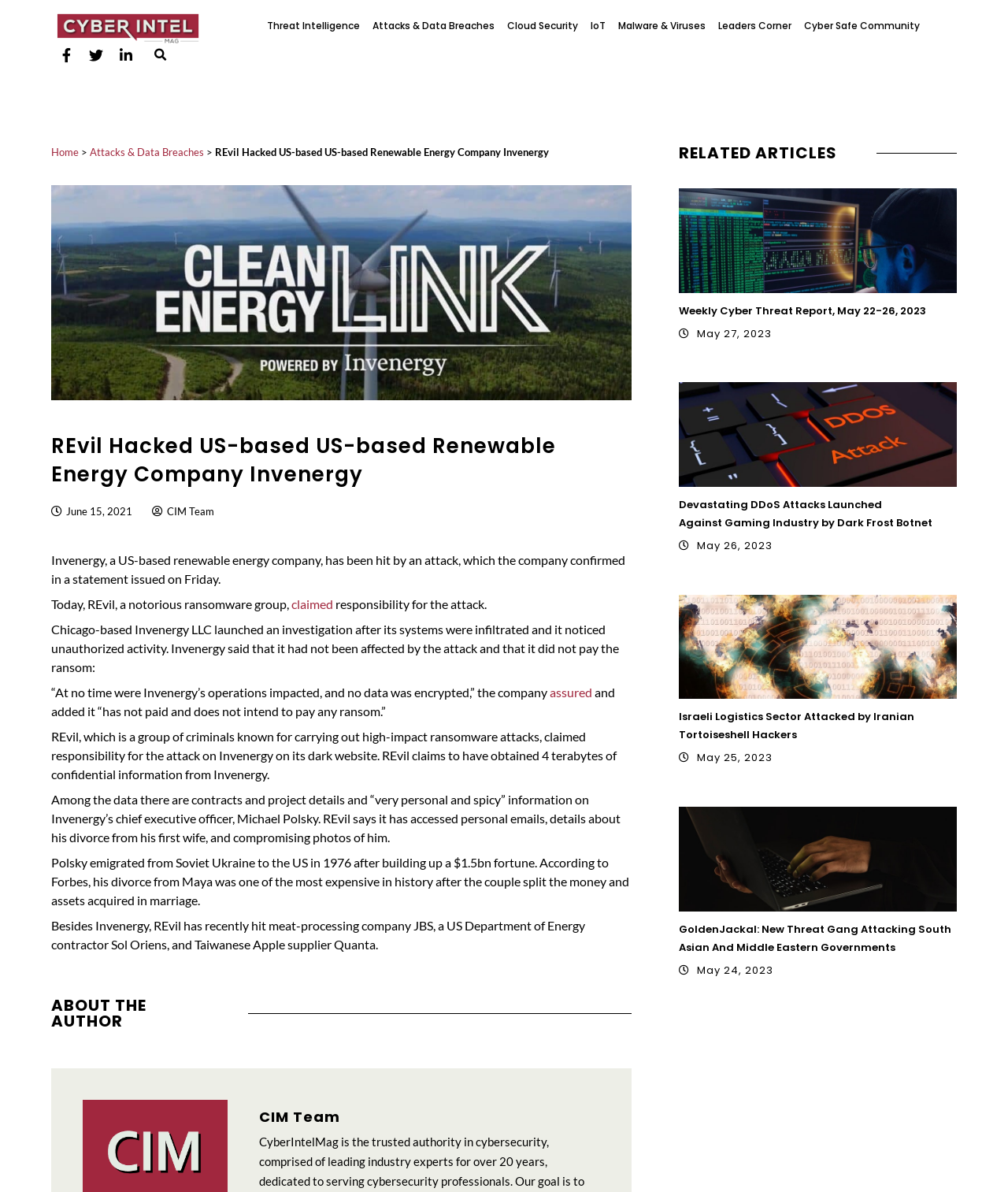Find the bounding box coordinates for the element that must be clicked to complete the instruction: "Search for something". The coordinates should be four float numbers between 0 and 1, indicated as [left, top, right, bottom].

[0.148, 0.037, 0.17, 0.056]